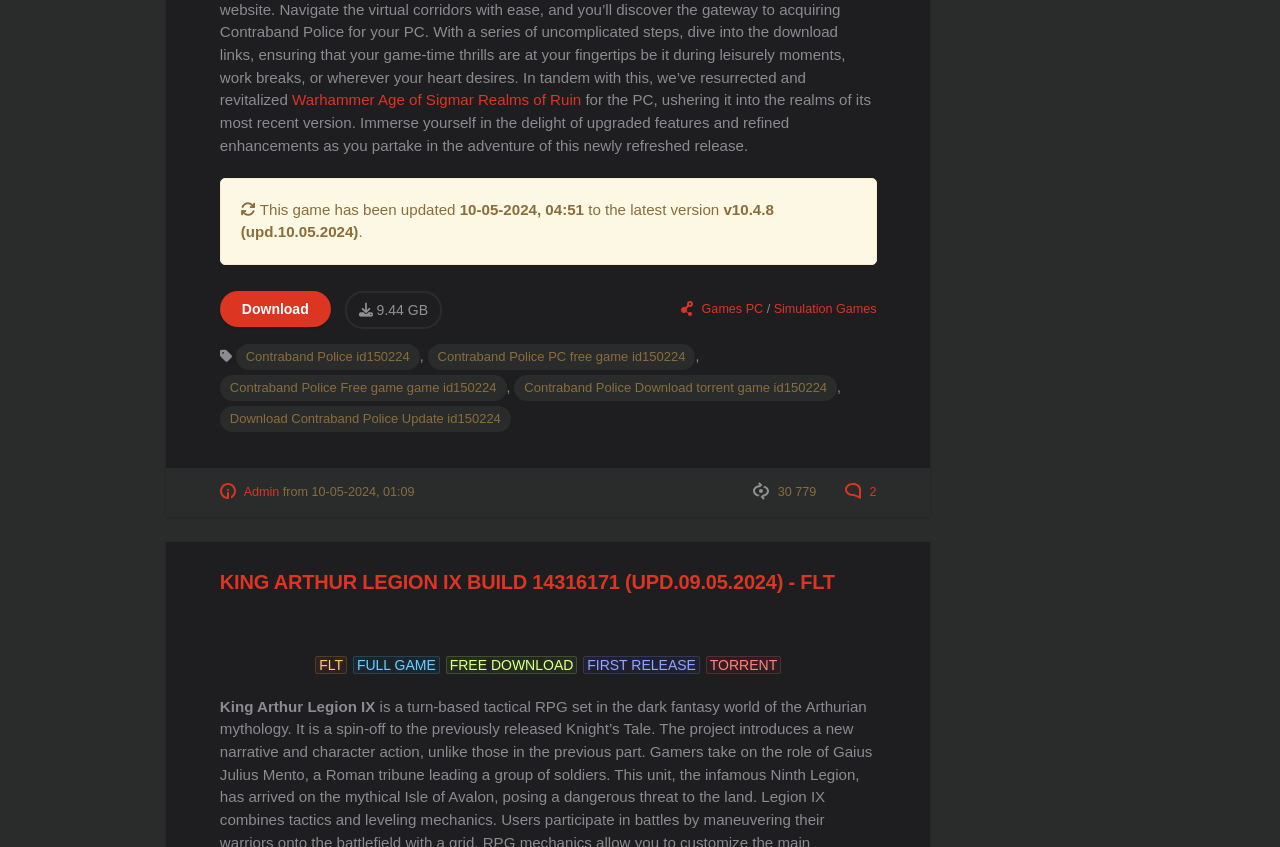Determine the bounding box coordinates of the area to click in order to meet this instruction: "Visit 'Breaking News'".

None